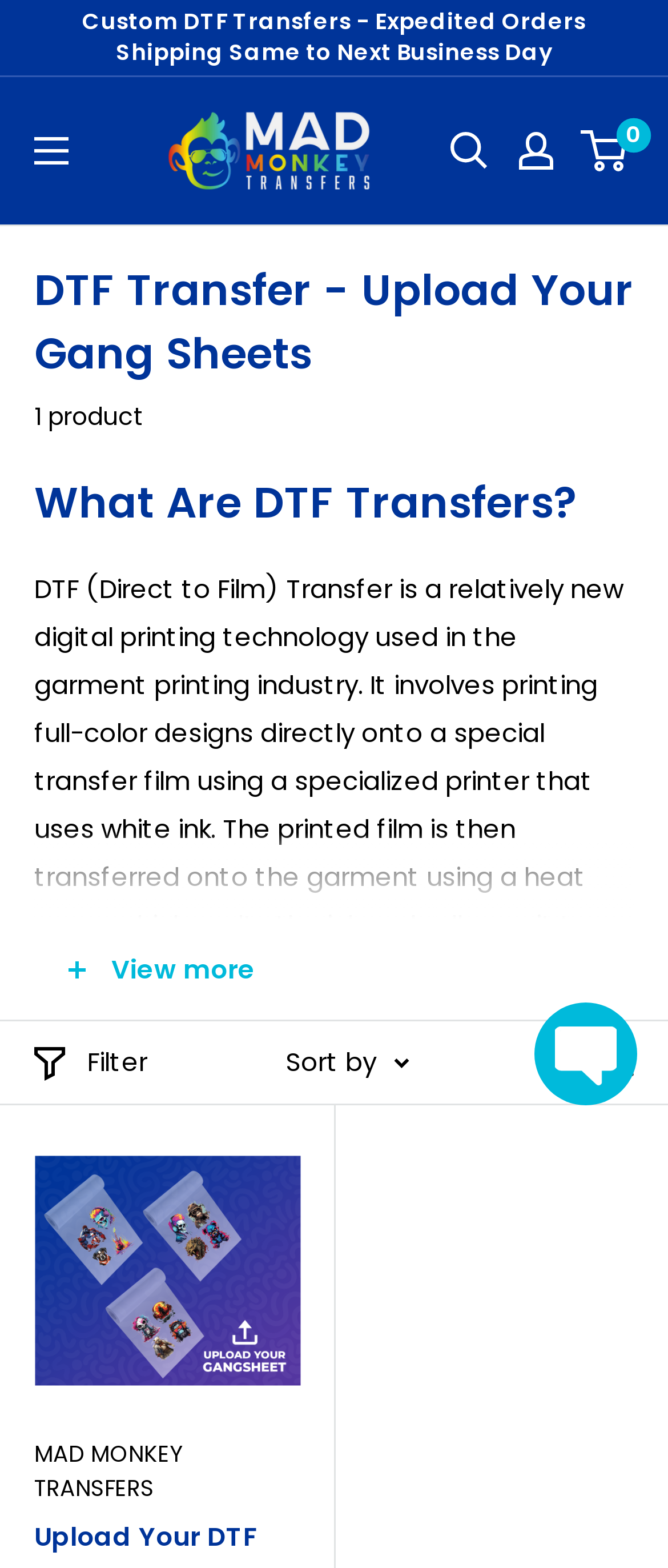What is the advantage of DTF transfers over traditional screen printing? From the image, respond with a single word or brief phrase.

Faster turnaround times